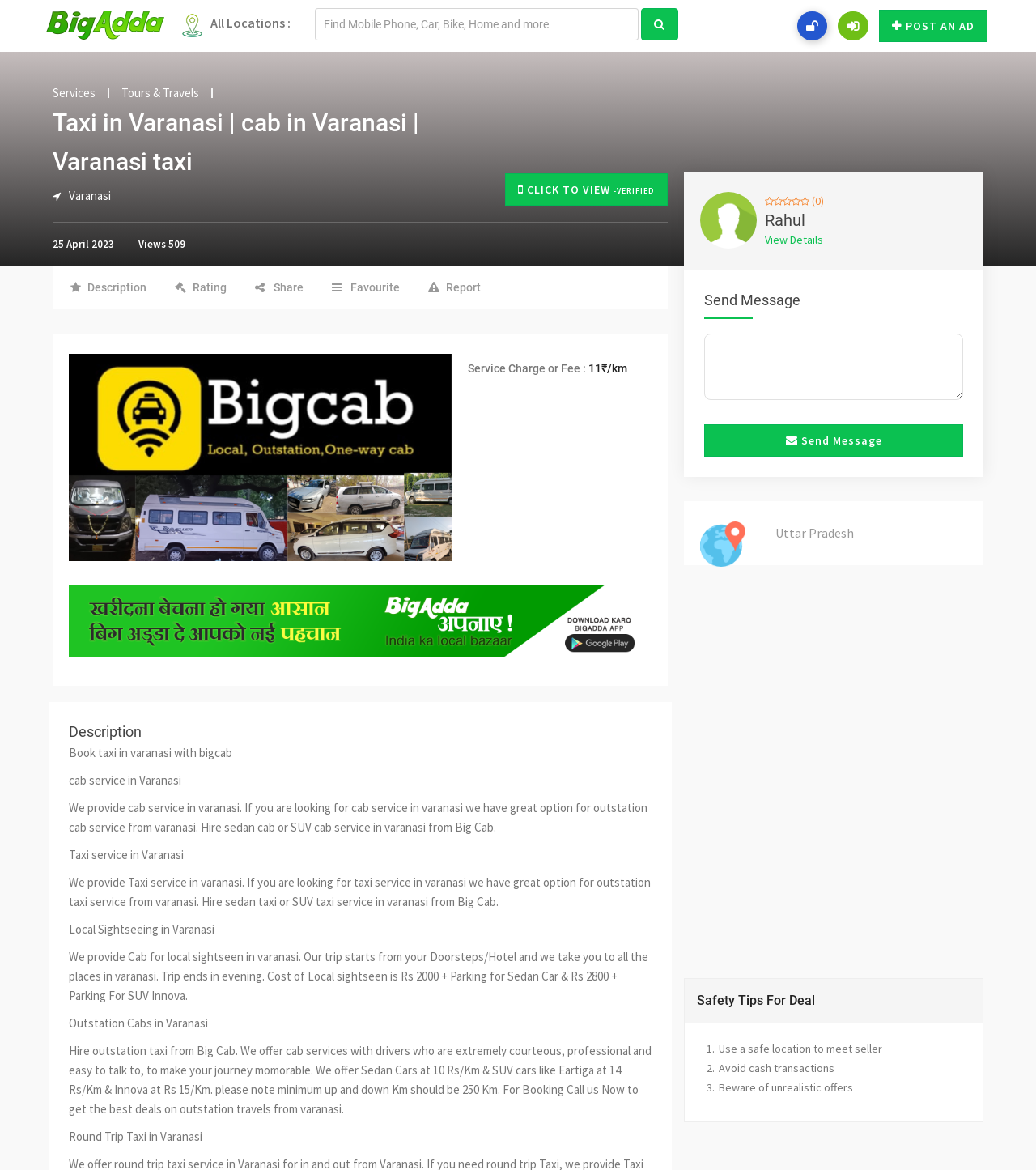Determine the bounding box coordinates of the UI element that matches the following description: "Report". The coordinates should be four float numbers between 0 and 1 in the format [left, top, right, bottom].

[0.413, 0.24, 0.464, 0.251]